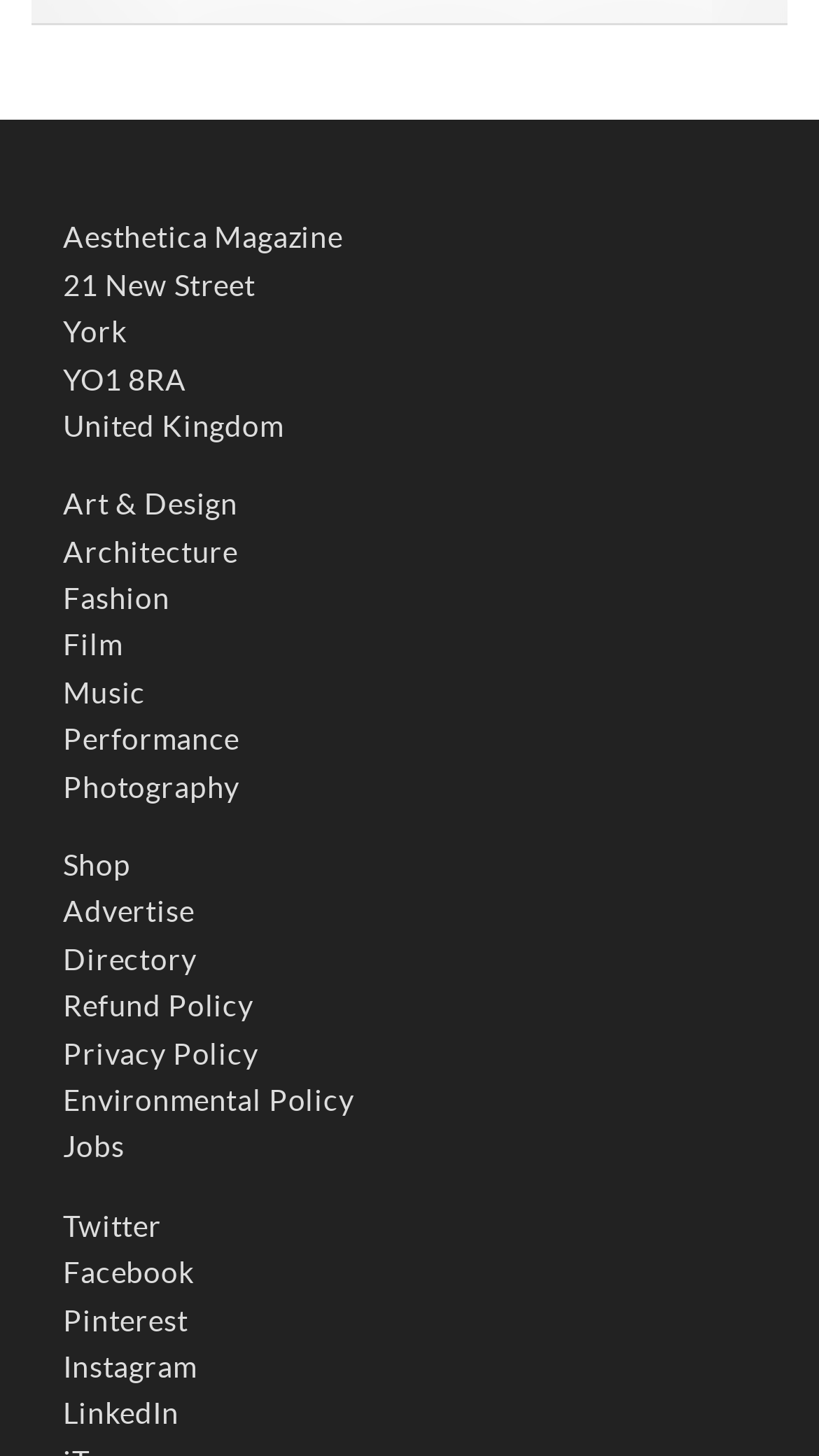Identify the bounding box coordinates for the element that needs to be clicked to fulfill this instruction: "Visit the Shop". Provide the coordinates in the format of four float numbers between 0 and 1: [left, top, right, bottom].

[0.077, 0.583, 0.159, 0.606]